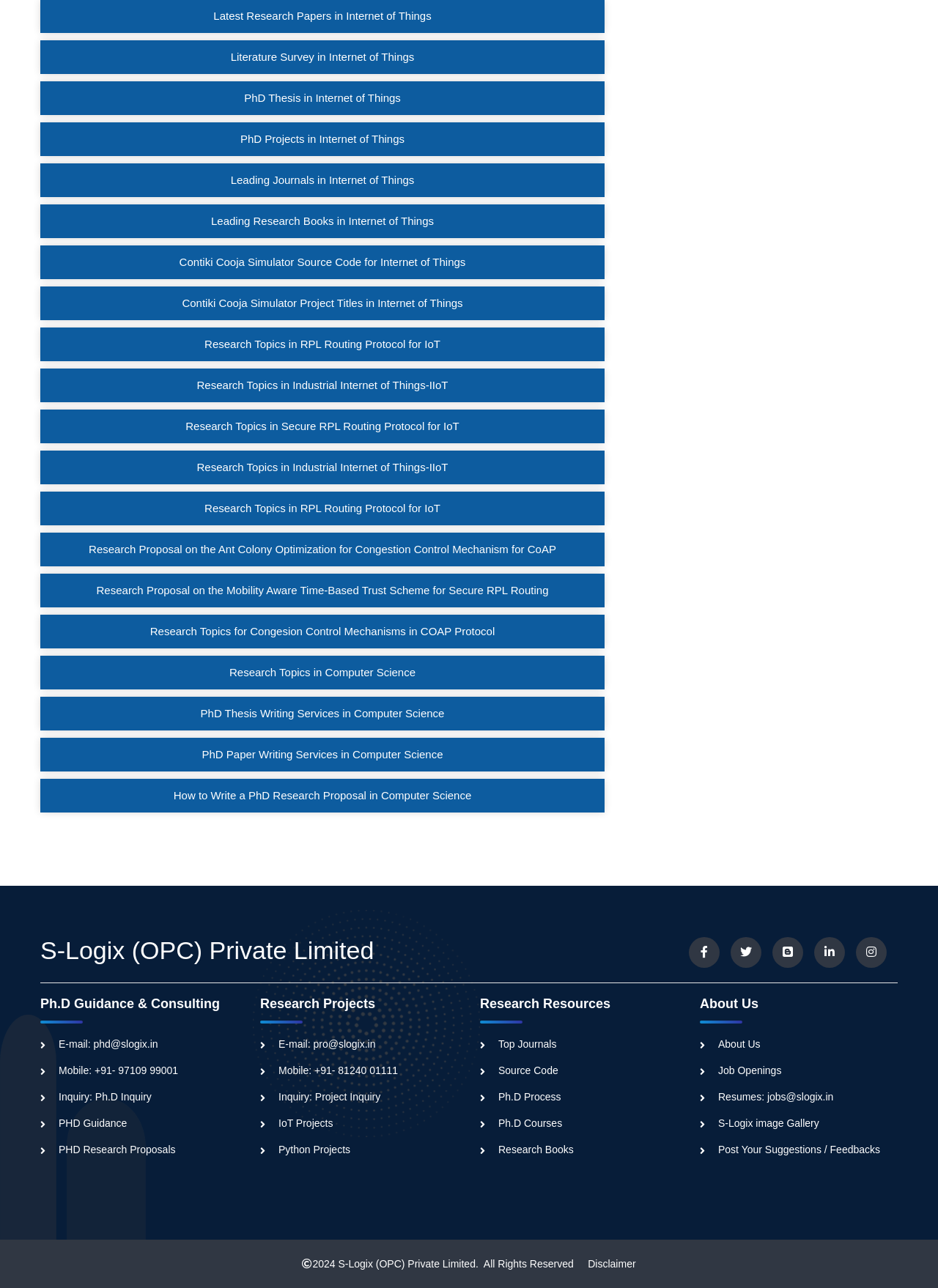Respond to the question below with a concise word or phrase:
What is the purpose of the 'Research Resources' section?

To provide resources for research